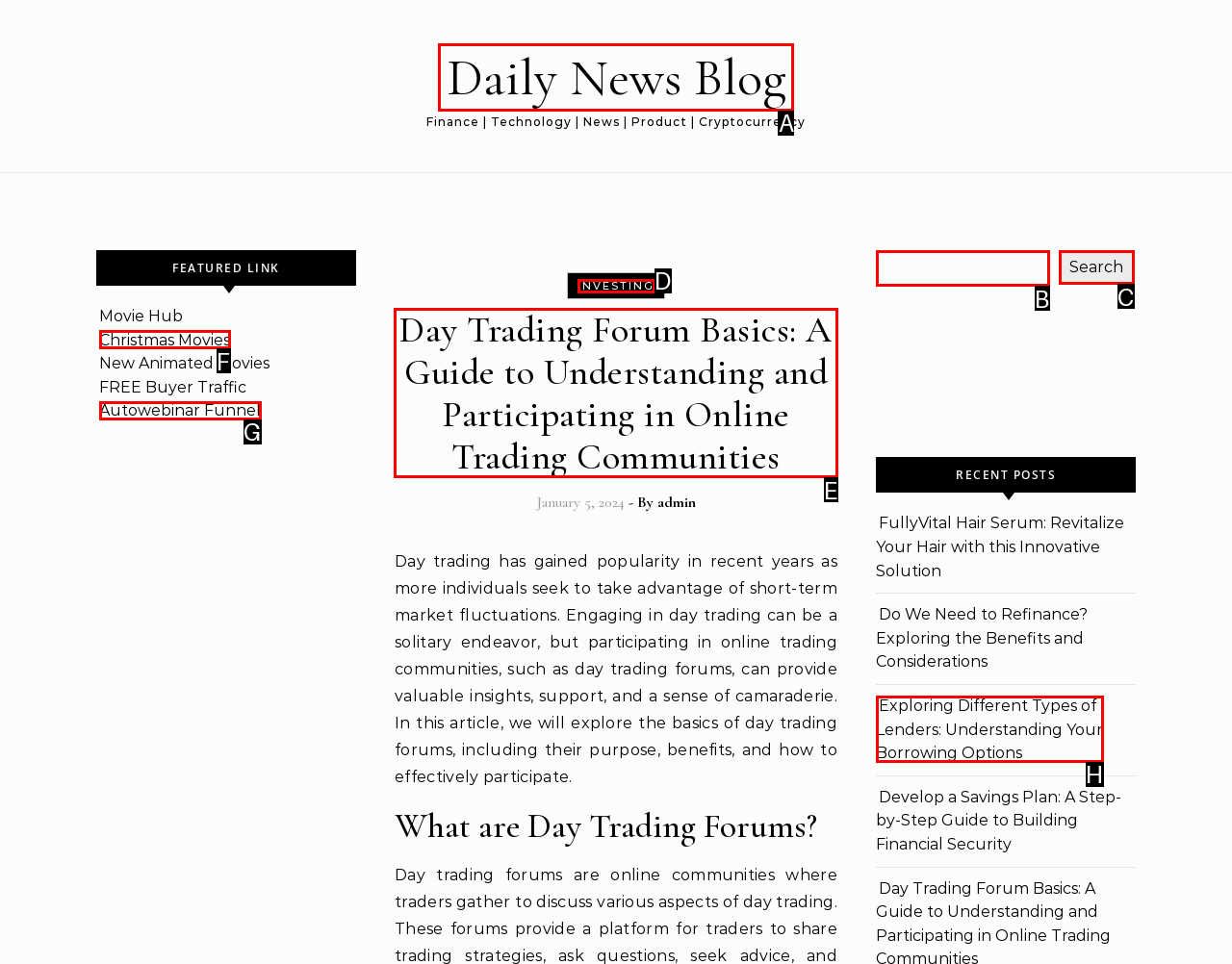Which lettered option should I select to achieve the task: Read the article about day trading forums according to the highlighted elements in the screenshot?

E